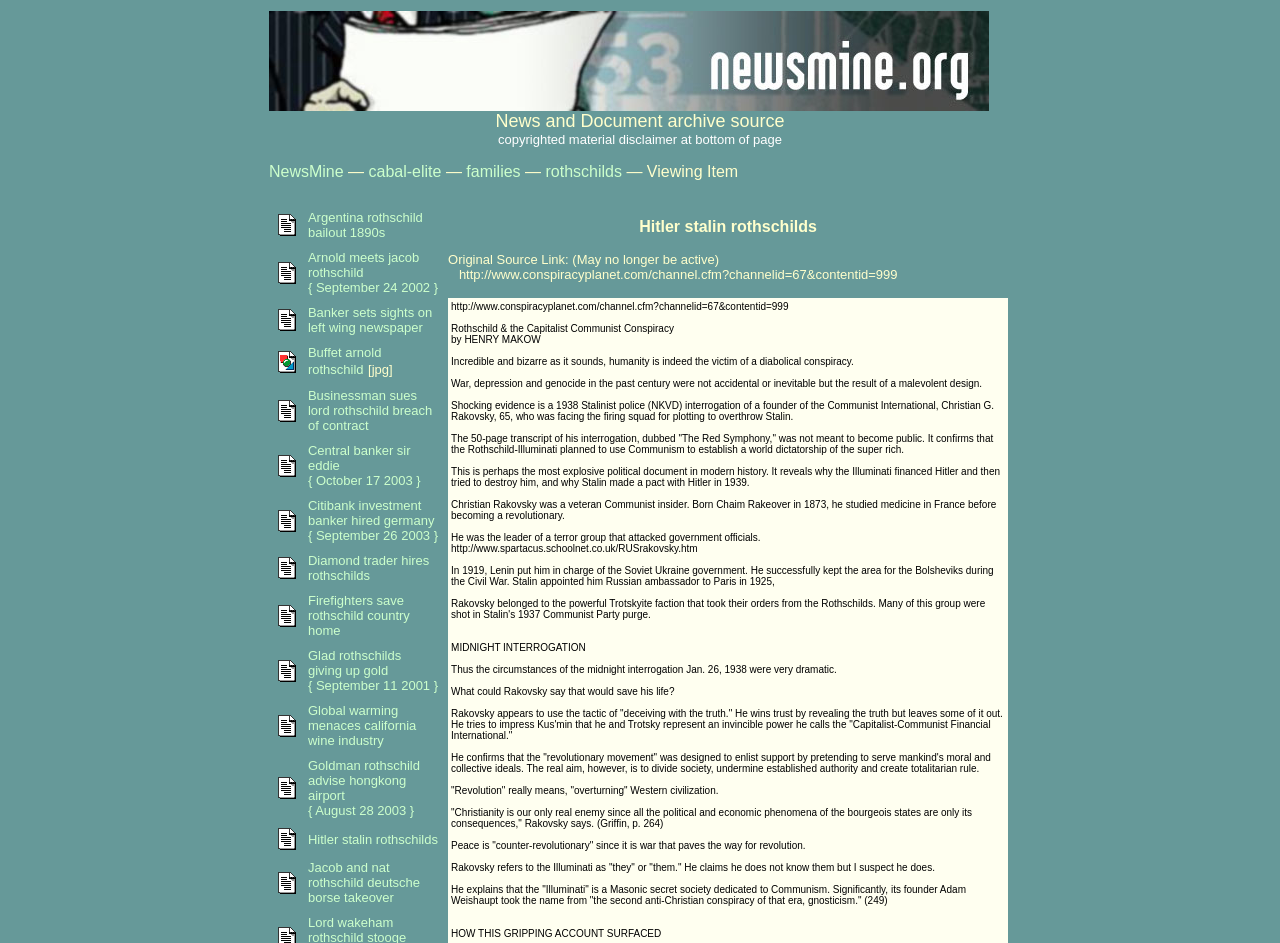Find the bounding box coordinates of the element to click in order to complete this instruction: "View the article by HENRY MAKOW". The bounding box coordinates must be four float numbers between 0 and 1, denoted as [left, top, right, bottom].

[0.352, 0.354, 0.422, 0.366]